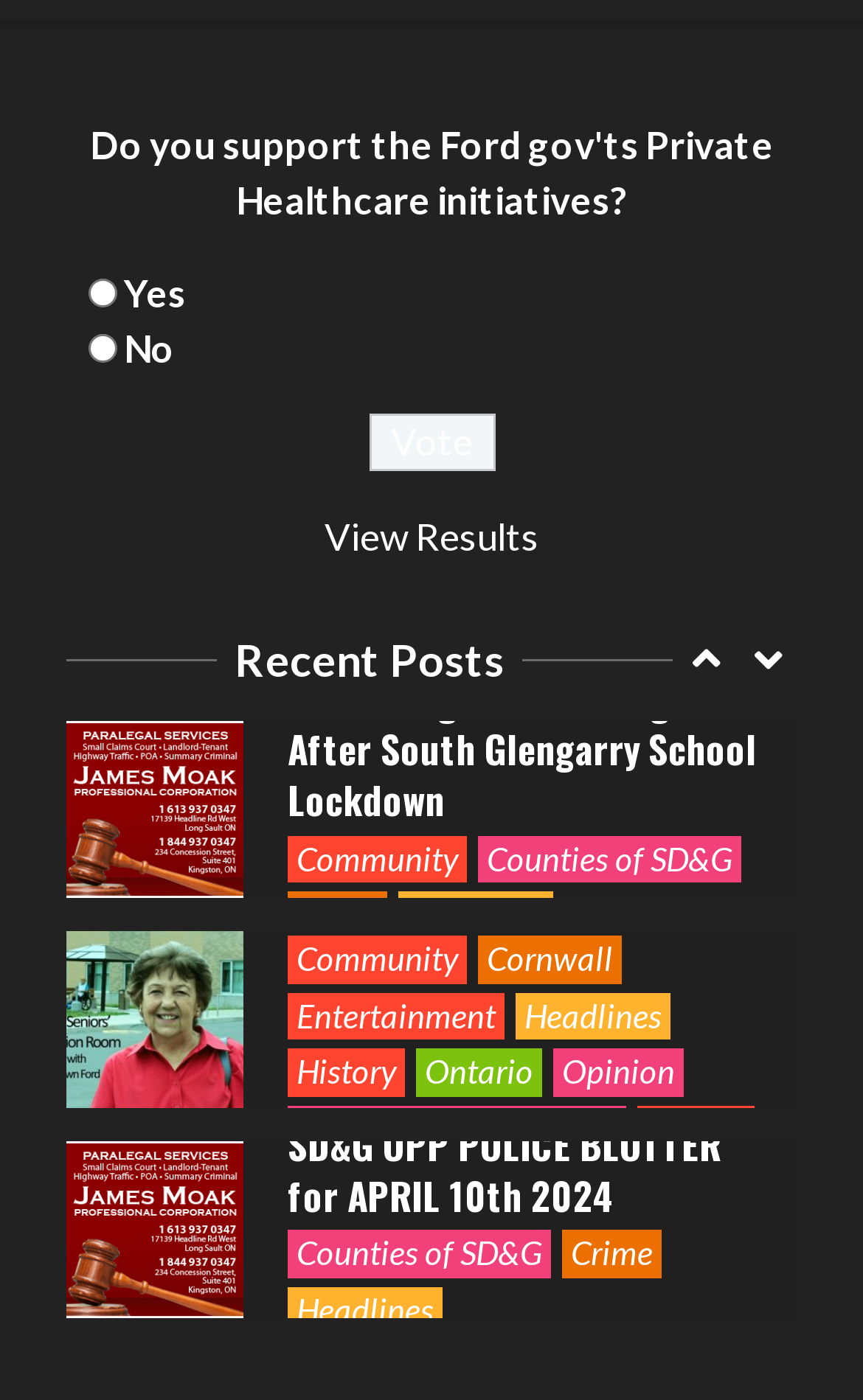What type of content is displayed on this webpage?
Using the visual information, respond with a single word or phrase.

News articles